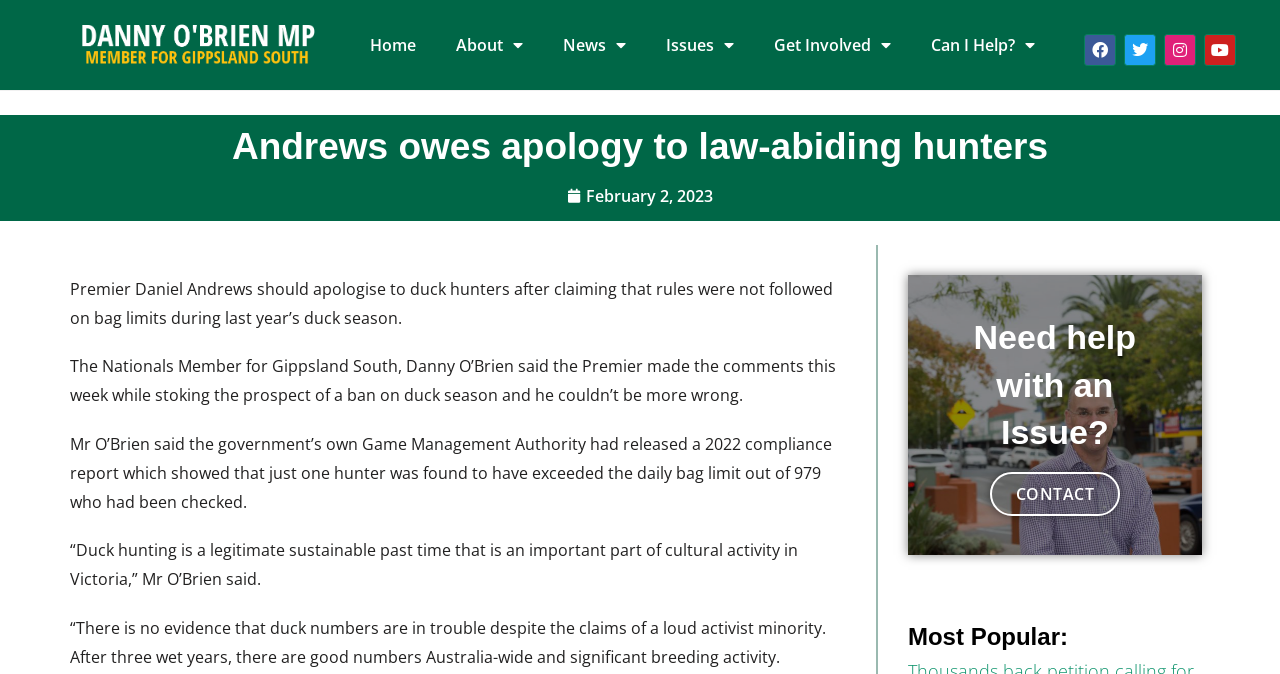Identify the bounding box coordinates of the part that should be clicked to carry out this instruction: "Open the About menu".

[0.341, 0.033, 0.424, 0.101]